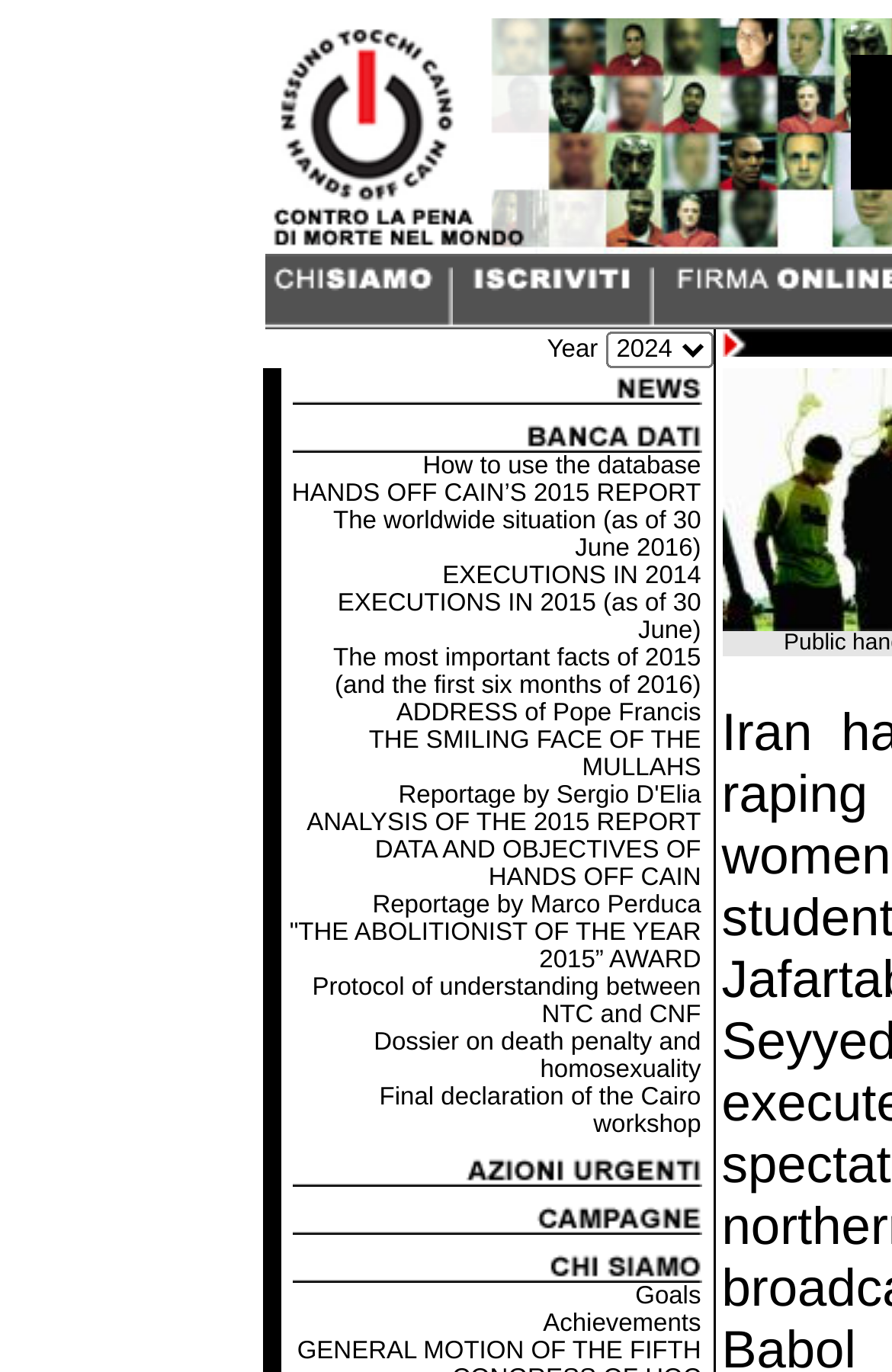Please analyze the image and provide a thorough answer to the question:
What is the text of the first link?

The first link is a child element of the first LayoutTableCell, and its OCR text is empty, indicating that the link does not have any text.